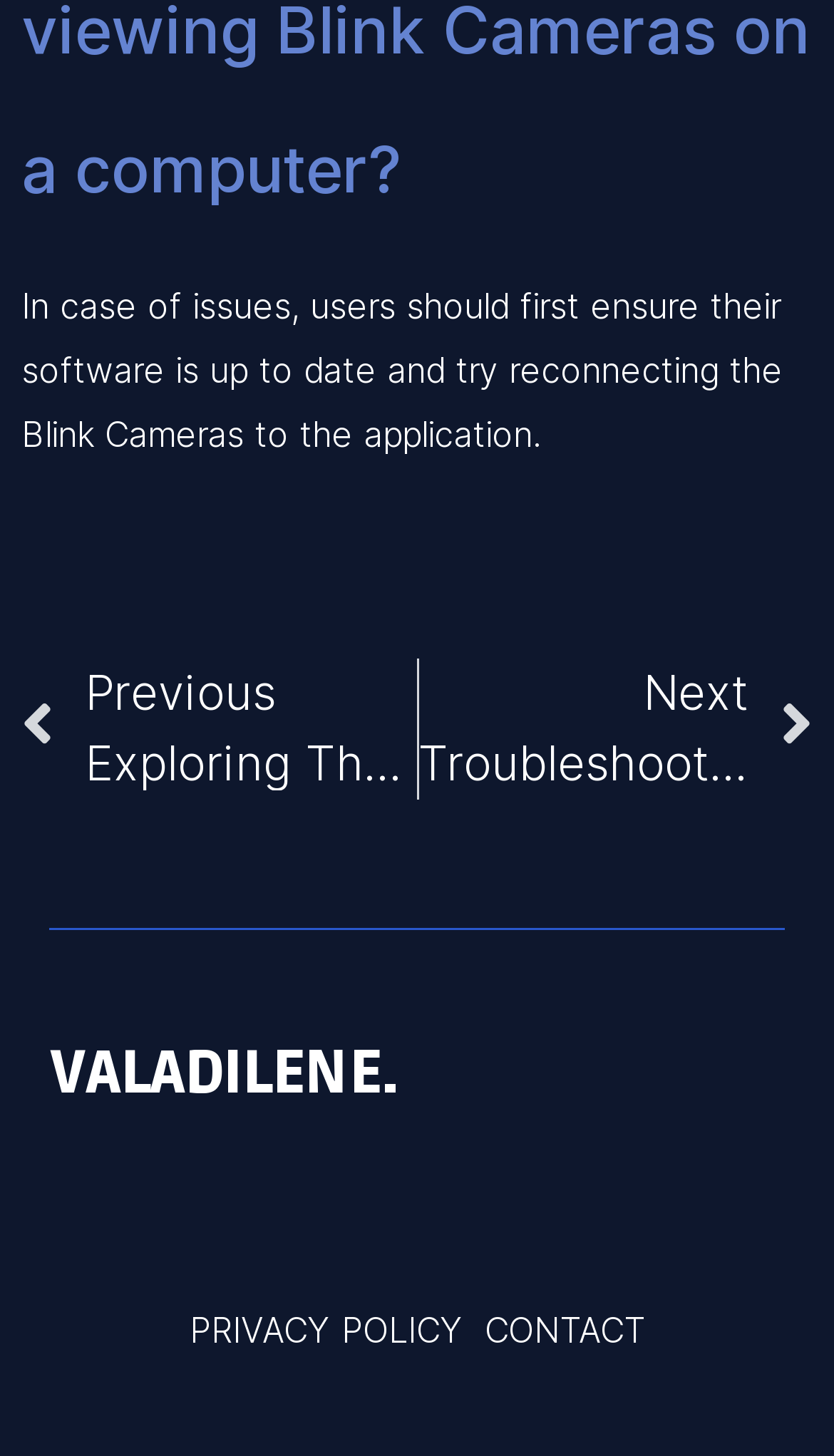Using floating point numbers between 0 and 1, provide the bounding box coordinates in the format (top-left x, top-left y, bottom-right x, bottom-right y). Locate the UI element described here: CONTACT

[0.581, 0.897, 0.773, 0.929]